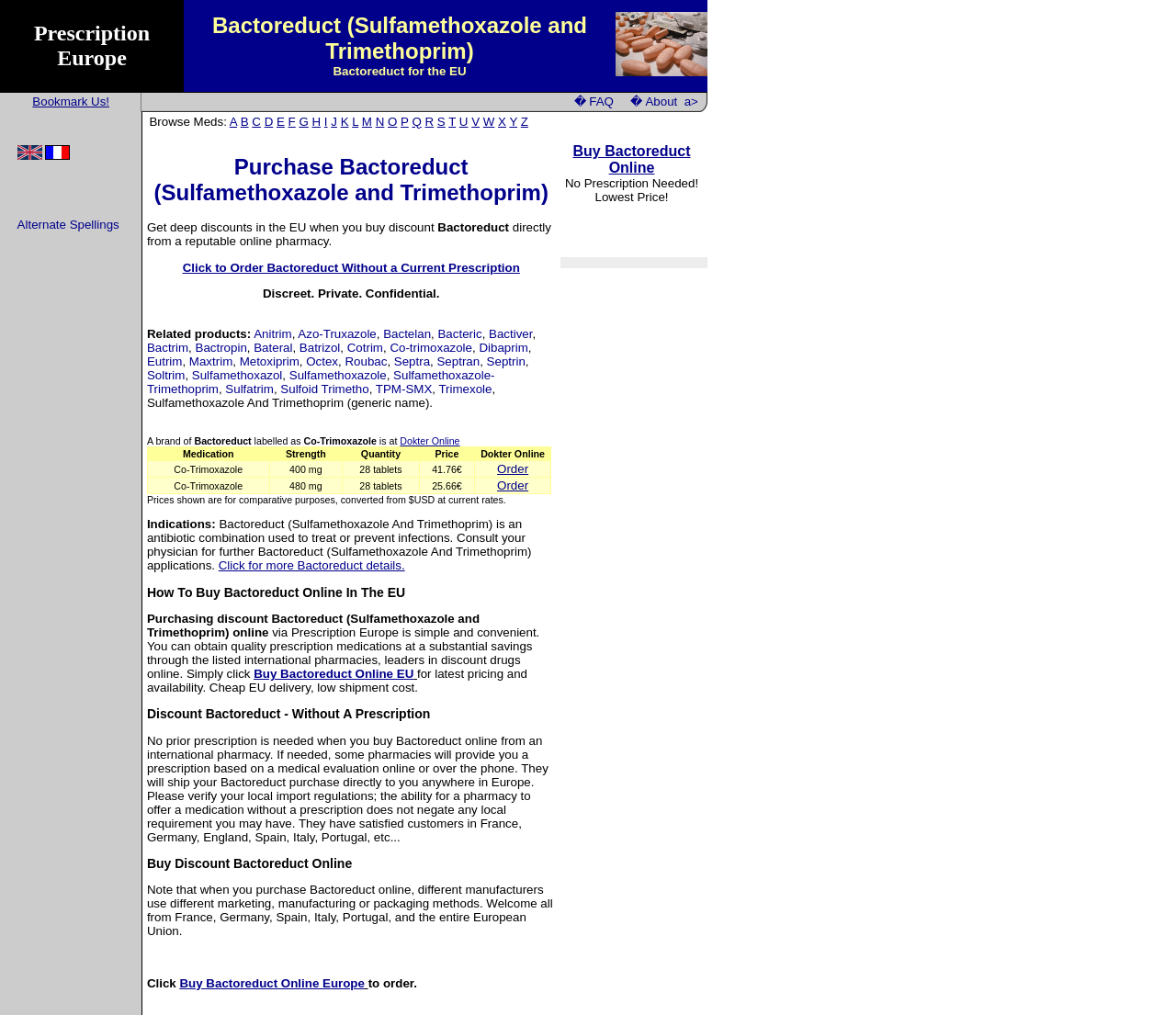Kindly determine the bounding box coordinates for the area that needs to be clicked to execute this instruction: "Click to order Bactoreduct without a current prescription".

[0.155, 0.257, 0.442, 0.271]